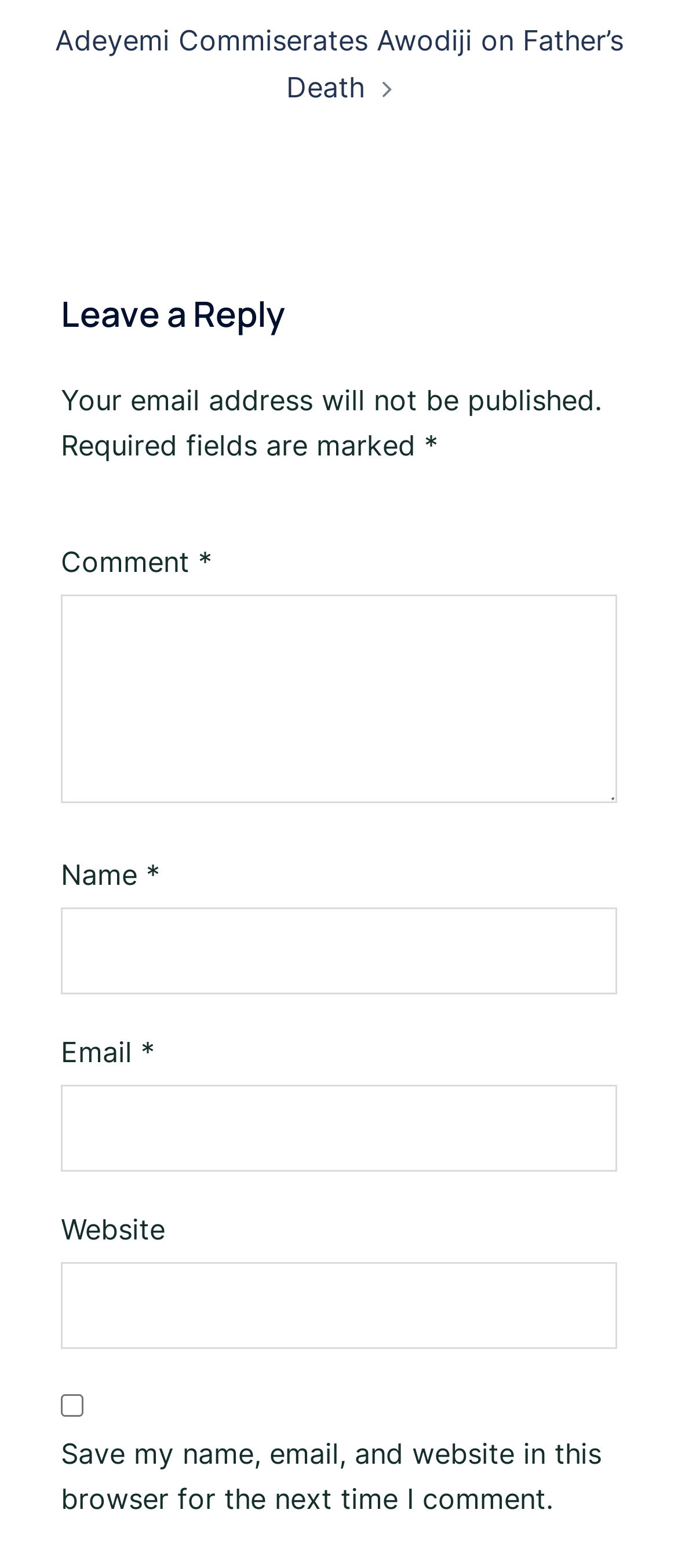Please find the bounding box for the following UI element description. Provide the coordinates in (top-left x, top-left y, bottom-right x, bottom-right y) format, with values between 0 and 1: parent_node: Comment * name="comment"

[0.09, 0.379, 0.91, 0.512]